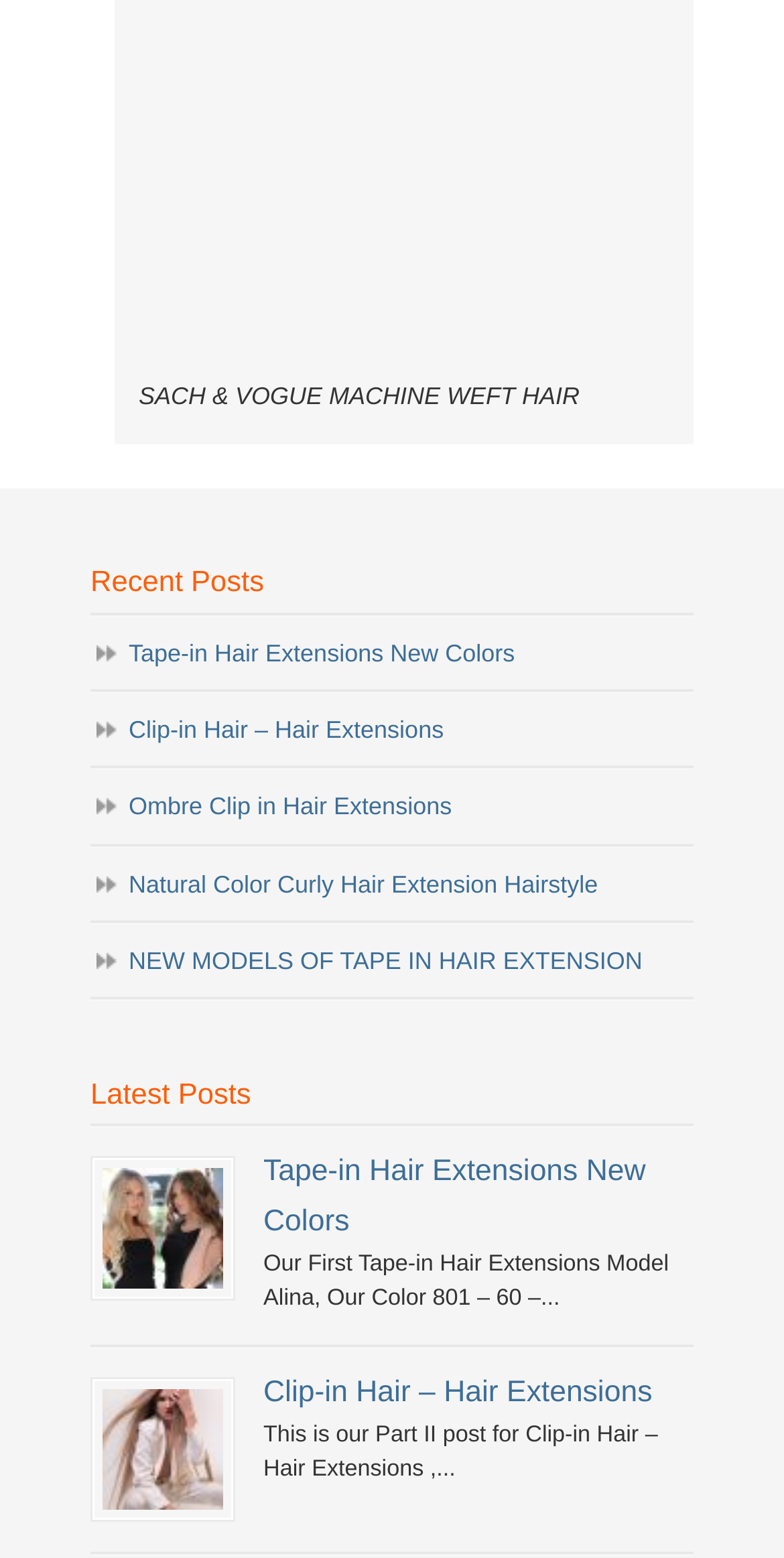Observe the image and answer the following question in detail: How many types of hair extensions are listed?

By examining the links and headings on the webpage, I can see that there are five types of hair extensions listed: Tape-in Hair Extensions, Clip-in Hair Extensions, Ombre Clip in Hair Extensions, Natural Color Curly Hair Extension Hairstyle, and Sach & Vogue Machine Weft Hair.